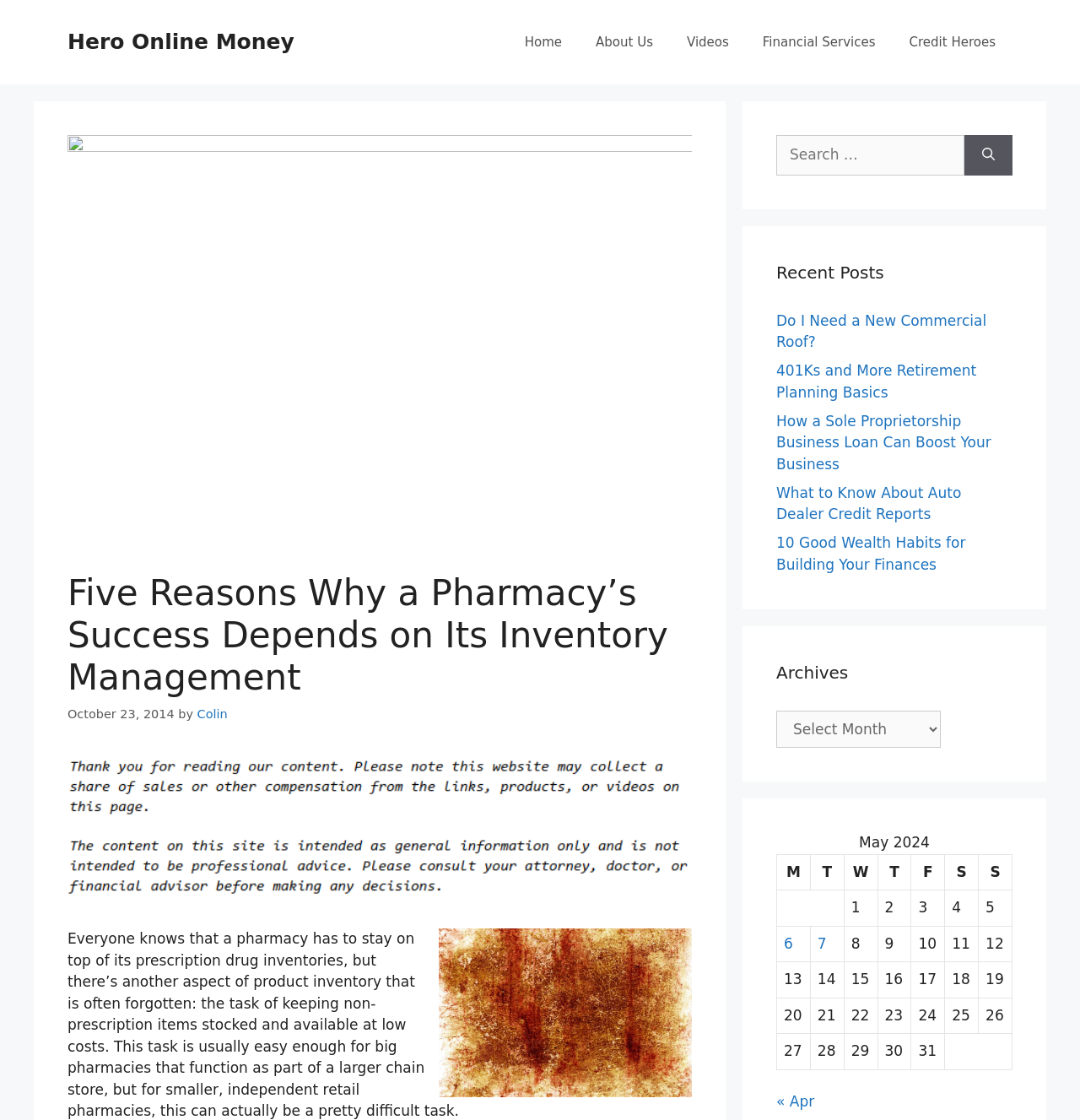What is the purpose of the search box?
Please answer the question with a single word or phrase, referencing the image.

To search for content